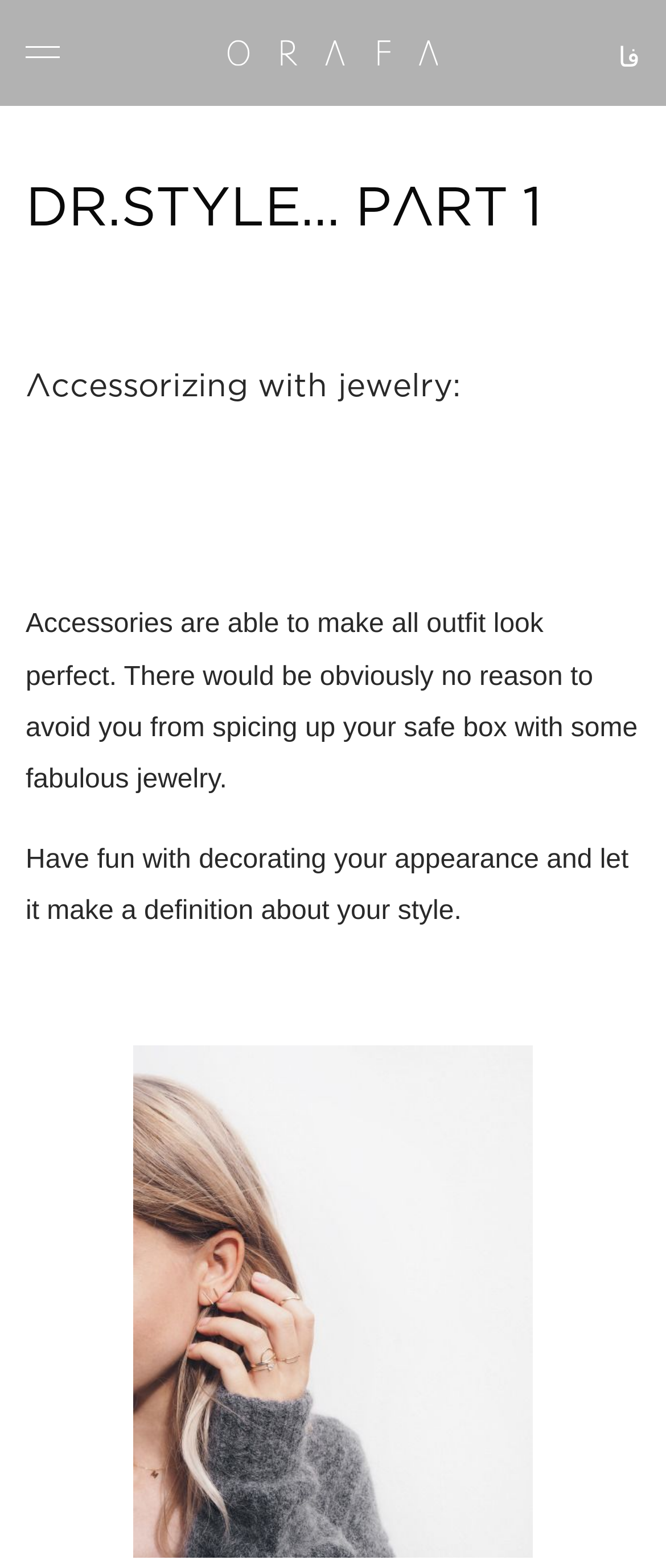Utilize the information from the image to answer the question in detail:
What is the purpose of accessories according to this webpage?

According to the text on the webpage, 'Accessories are able to make all outfit look perfect.' This suggests that the purpose of accessories, in this case jewelry, is to enhance and complete an outfit.